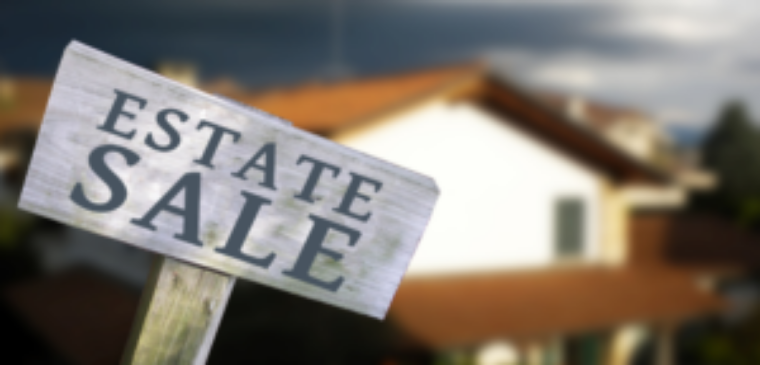What is the context of the estate sale?
Based on the visual, give a brief answer using one word or a short phrase.

Selling a home after a homeowner's passing